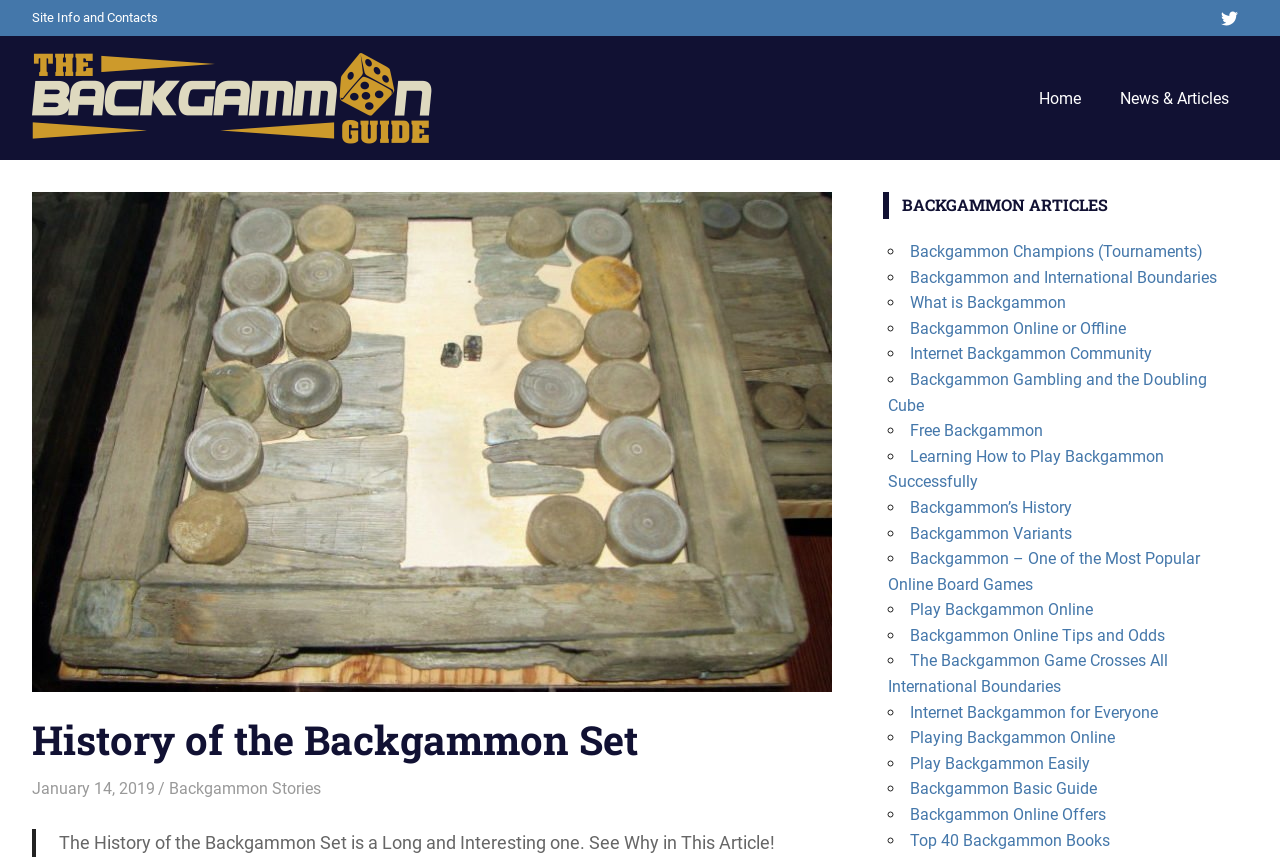What is the topic of the article?
Please craft a detailed and exhaustive response to the question.

The topic of the article can be determined by analyzing the heading element with the text 'History of the Backgammon Set'. This heading is a child element of the 'HeaderAsNonLandmark' element, which is located near the top of the webpage.